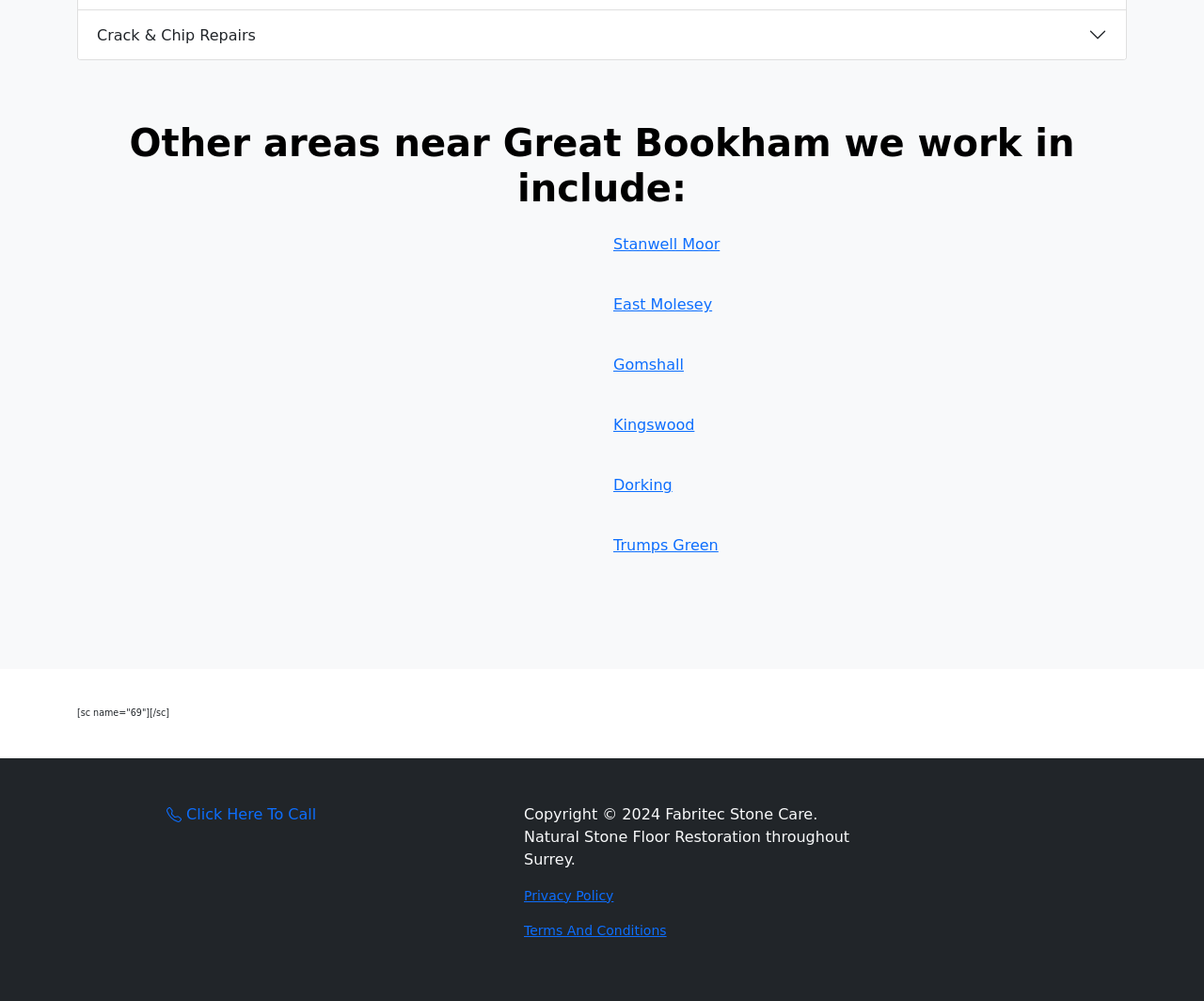Respond to the following query with just one word or a short phrase: 
What is the purpose of the 'Click Here To Call' button?

To make a call